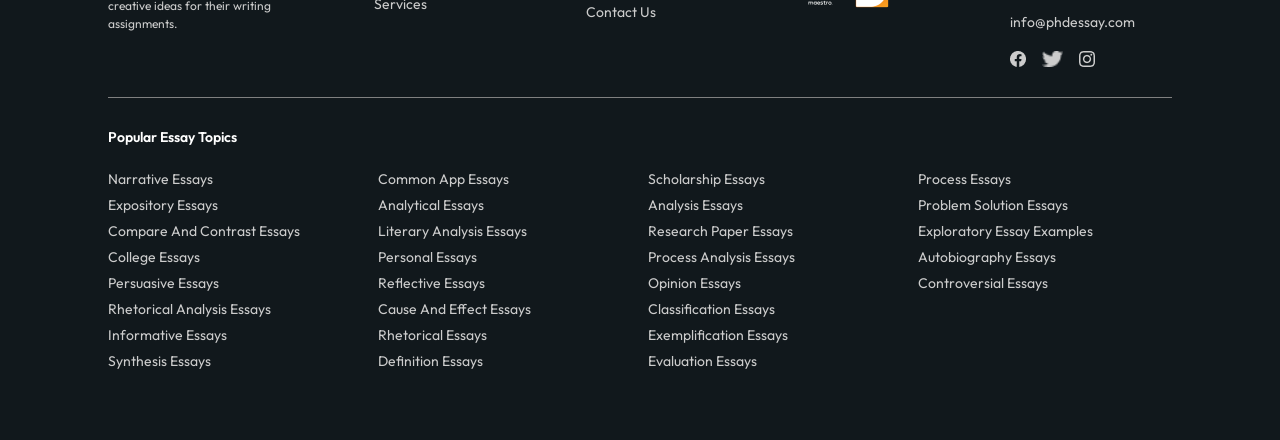Please specify the bounding box coordinates of the region to click in order to perform the following instruction: "Contact us".

[0.458, 0.008, 0.584, 0.049]